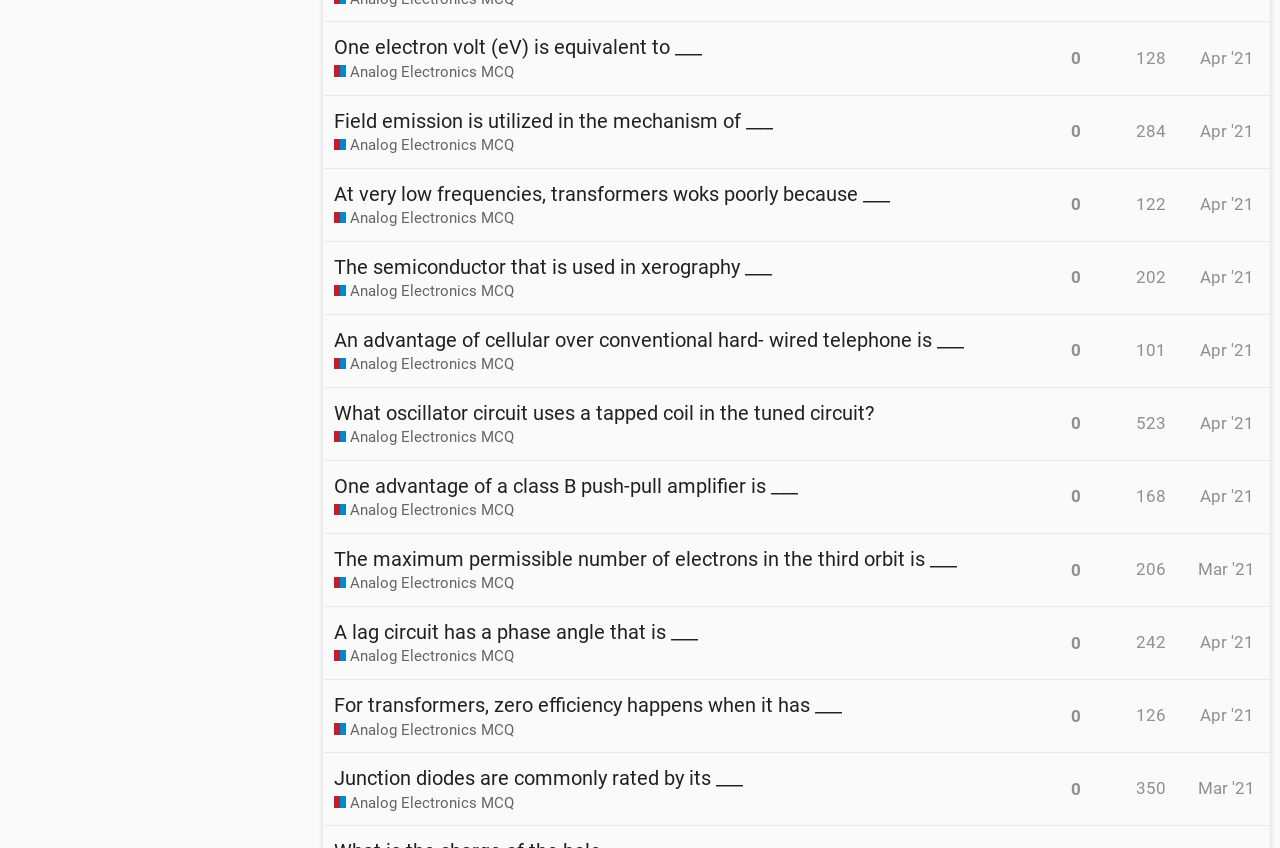How many topics are listed on this webpage?
Please provide a single word or phrase as your answer based on the screenshot.

At least 5